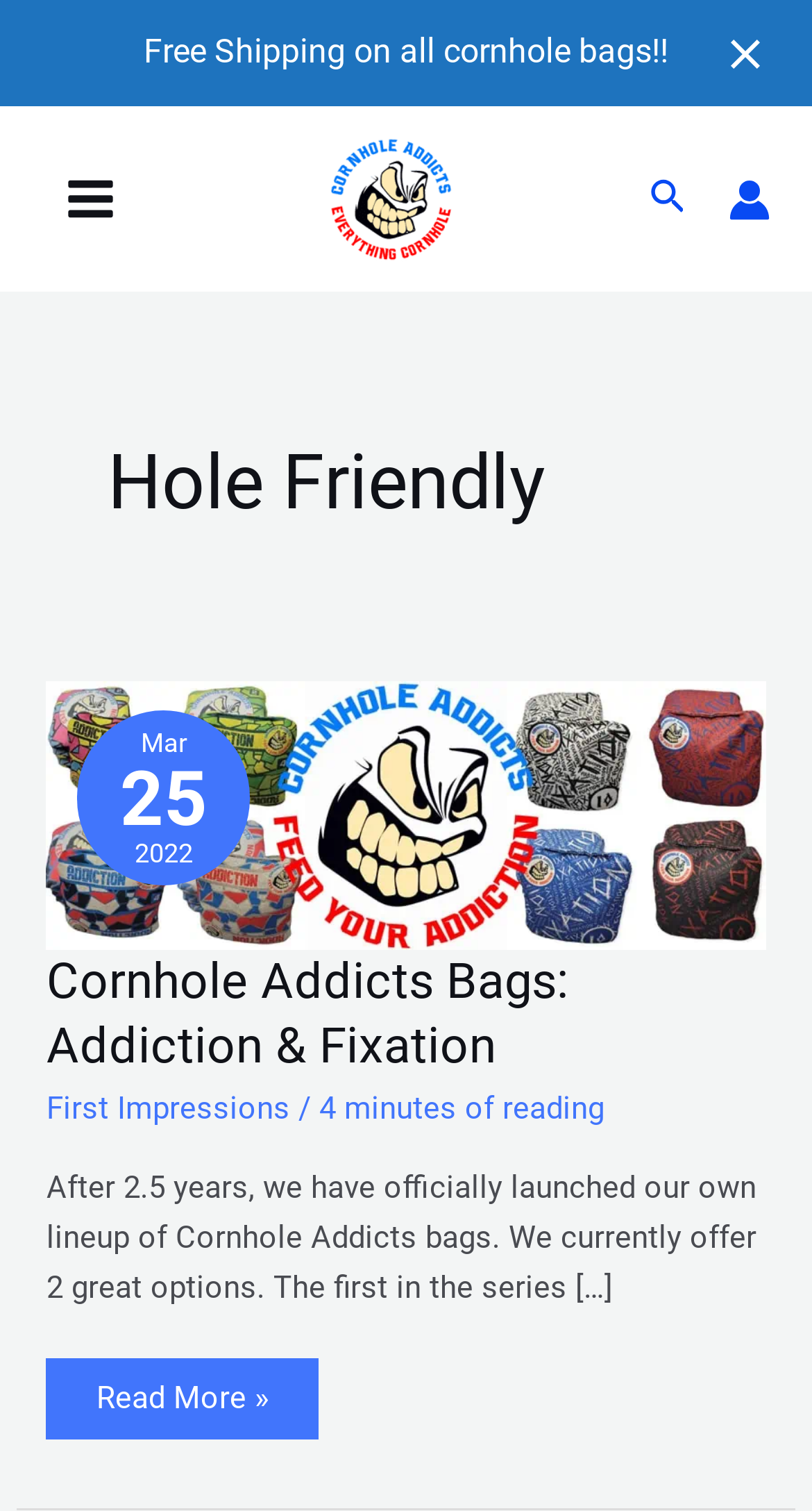Give a full account of the webpage's elements and their arrangement.

The webpage is an archive page for "Hole Friendly" articles on the Everything Cornhole website. At the top, there is a notification banner with a "Close notification" link and a corresponding image on the right side. Below the notification banner, there is a "Main Menu" button on the left side, accompanied by an image. 

On the top right side, there is the Everything Cornhole addicts logo, which is a link, and a search icon link next to it. An account icon link is located on the top right corner. 

The main content of the page is headed by a large "Hole Friendly" title. Below it, there is a list of articles, with the first article titled "Cornhole Addicts Bags: Addiction & Fixation". This article has a timestamp and a brief summary, followed by a "Read More" link. The article summary is a short paragraph describing the launch of Cornhole Addicts bags. There are also links to other articles, including "First Impressions", on the same list.